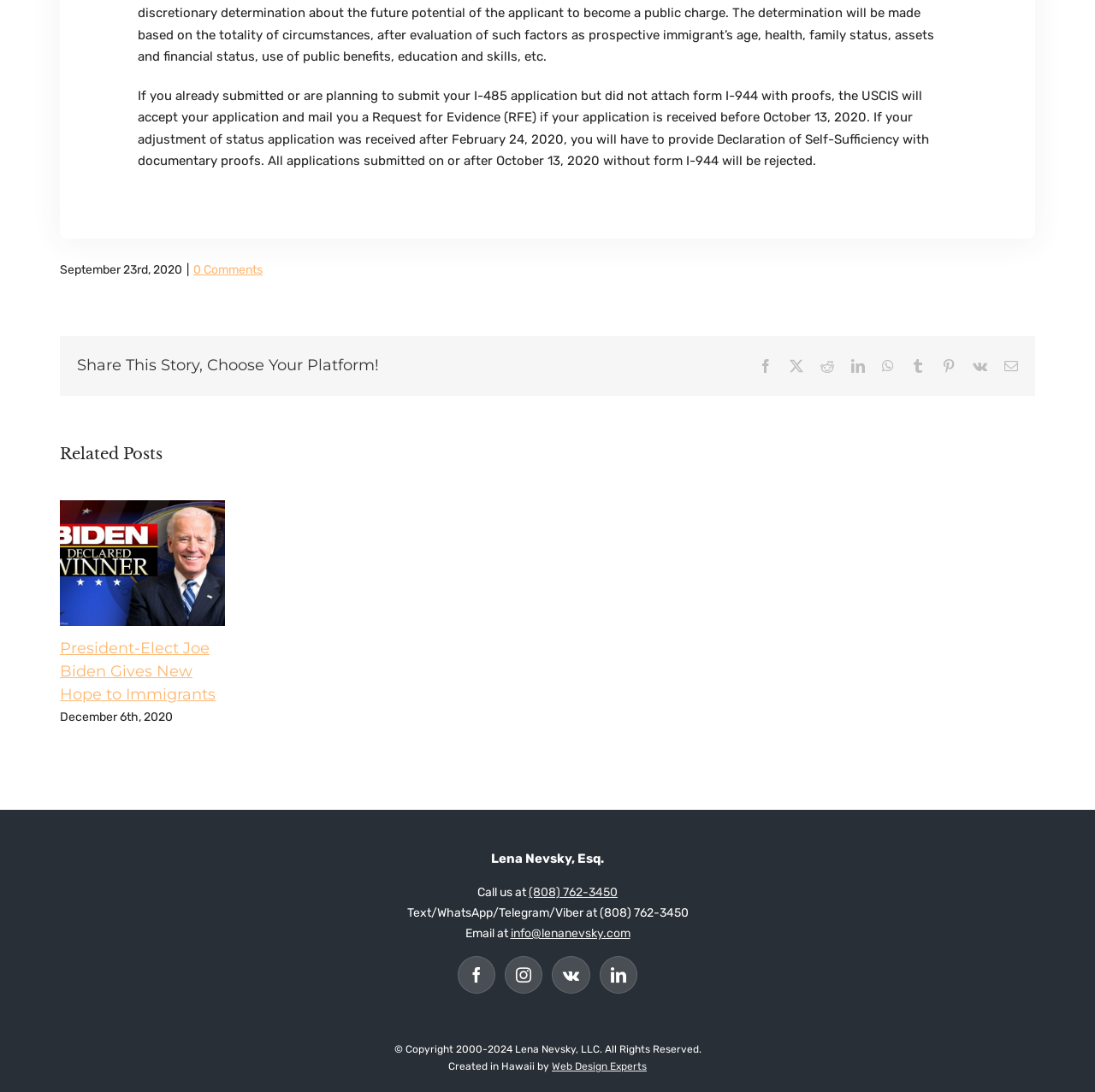What is the related post about?
Using the information from the image, give a concise answer in one word or a short phrase.

President-Elect Joe Biden